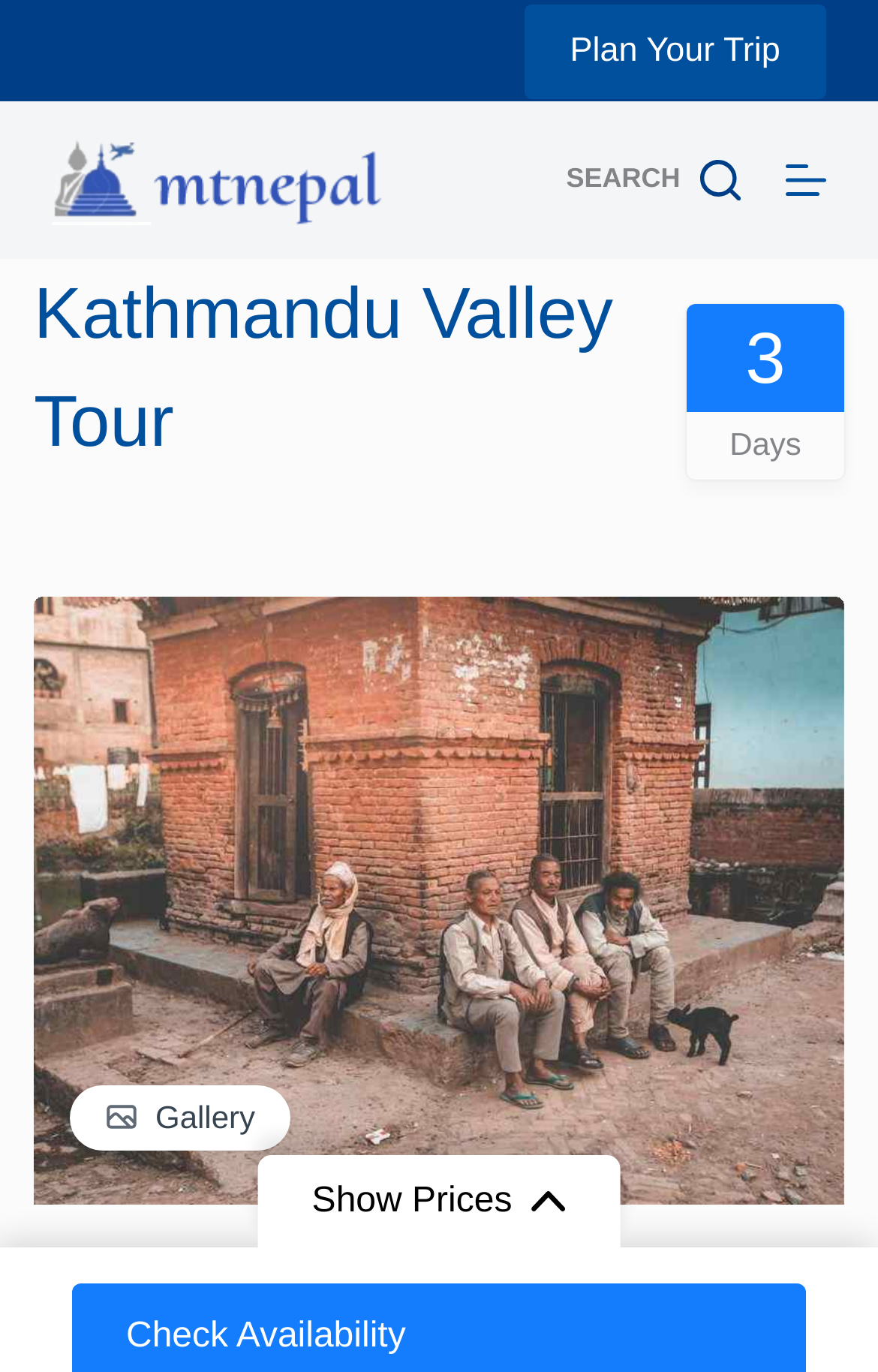Extract the bounding box coordinates for the UI element described by the text: "Show Prices". The coordinates should be in the form of [left, top, right, bottom] with values between 0 and 1.

[0.294, 0.841, 0.706, 0.91]